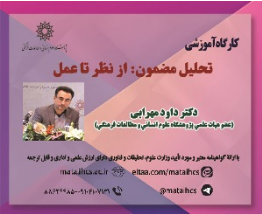Describe every aspect of the image in detail.

The image features a promotional poster for a workshop titled "تحلیل مضمون: از نظر تا عمل" (Content Analysis: From Theory to Practice). The workshop is presented by Dr. Dard Moharami, who is affiliated with the Faculty of Humanities at the University of Sistan and Baluchestan. The background is a vibrant pink, enhancing the visual appeal of the poster. At the top, the text promotes the educational nature of the event, while the central area includes a professional image of Dr. Moharami, surrounded by decorative elements indicative of academic themes. Contact details and social media information appear at the bottom, encouraging participation and engagement from potential attendees. The layout is thoughtfully designed to capture the reader's attention while conveying essential information about the event.